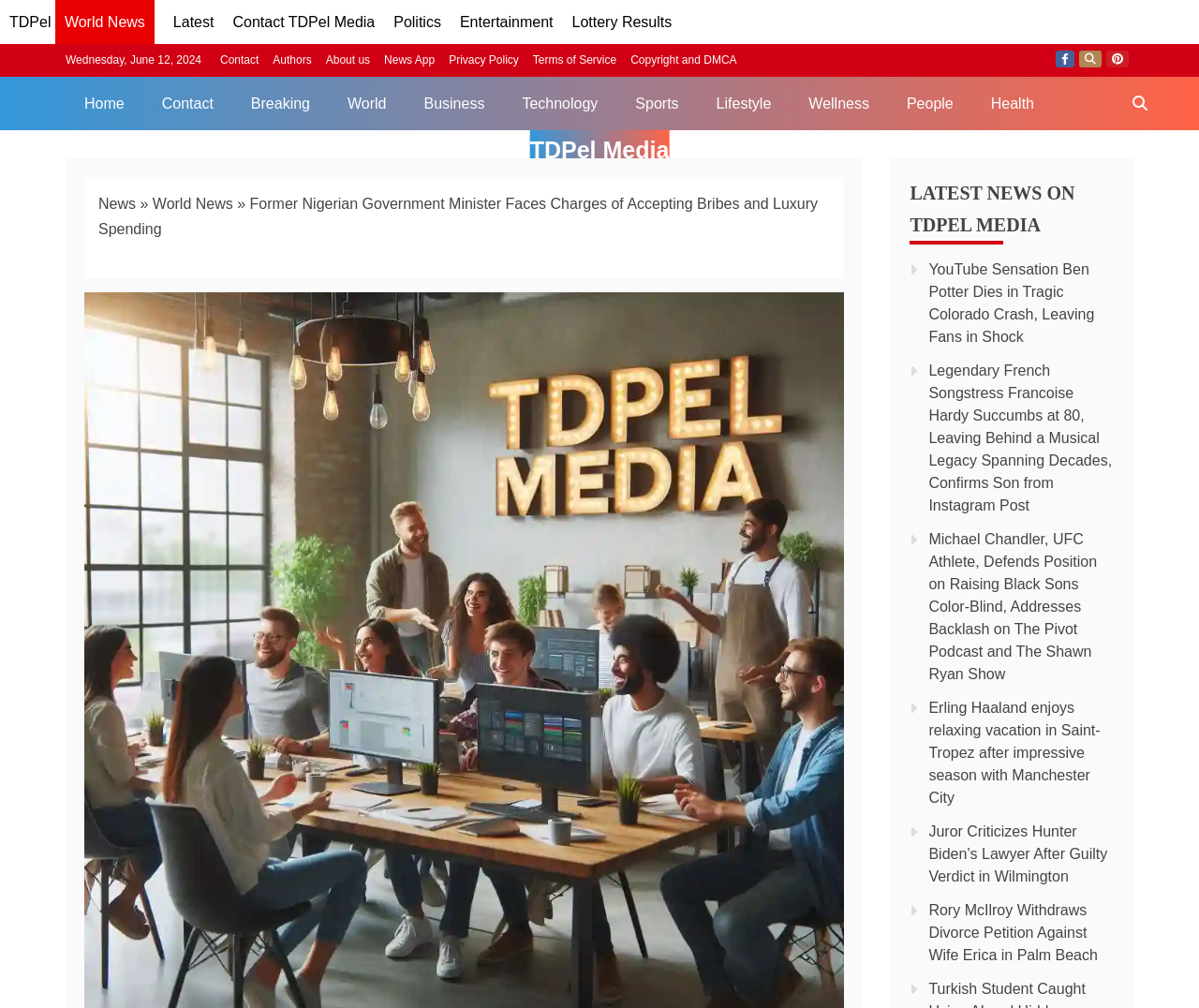Please determine the bounding box coordinates of the element to click in order to execute the following instruction: "Click on the 'Politics' link". The coordinates should be four float numbers between 0 and 1, specified as [left, top, right, bottom].

[0.328, 0.014, 0.368, 0.03]